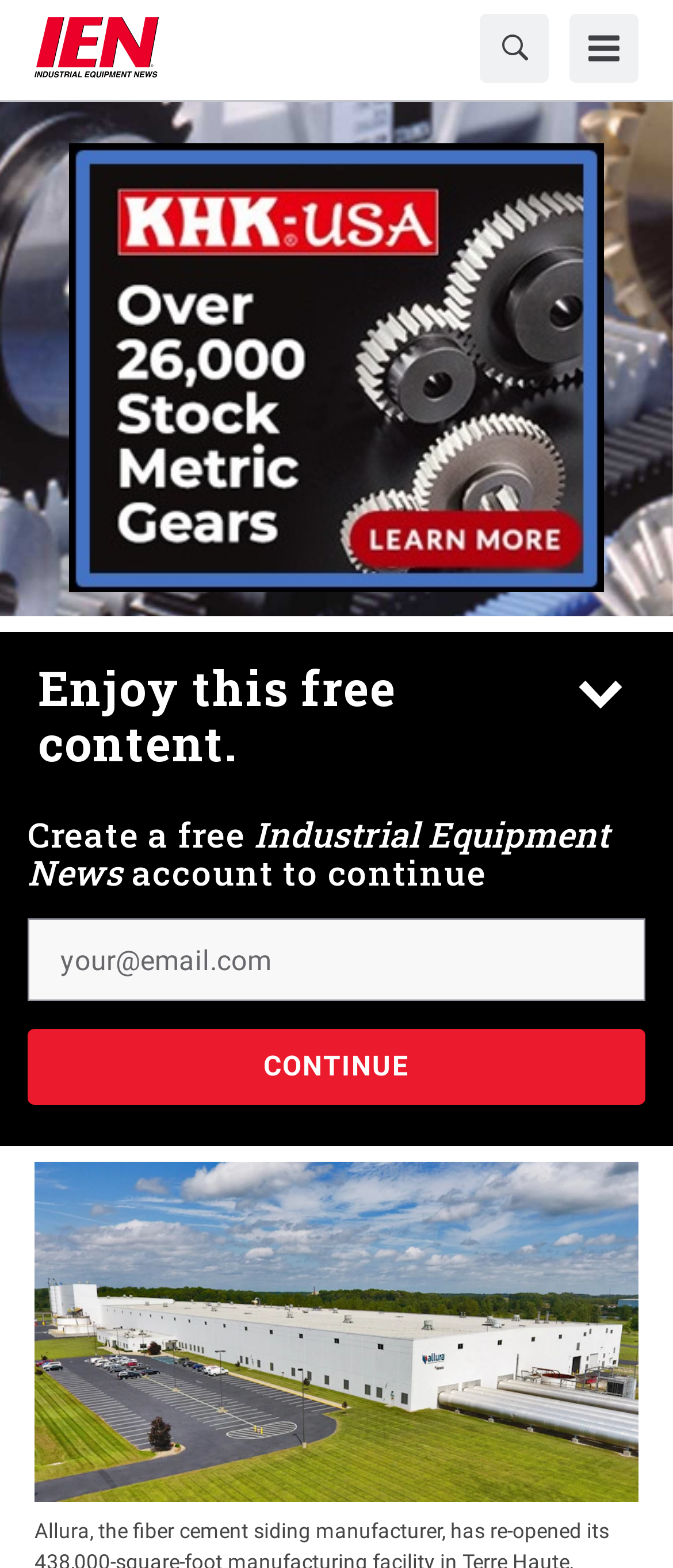Generate a comprehensive description of the contents of the webpage.

The webpage appears to be an article from Industrial Equipment News, with a top navigation bar containing links to the news website and a search button. Below the navigation bar, there is a primary navigation section. 

The main content area is divided into two sections. On the left side, there is a region with a button to create a free account to continue reading the article. Below this button, there is a text box to enter an email address and a "CONTINUE" button. 

On the right side of the main content area, there is an article with a heading "Home Building Products Maker Reopens Plant". The article starts with a brief summary, "The company is looking to meet anticipated increased demand in the Midwest." Below the summary, there is a link to the source of the article, "Associated Press", and a date, "Jan 26, 2018". The article is accompanied by a large image that takes up most of the right side of the content area, depicting a manufacturing facility. 

There is also a link "CLICK HERE FOR MORE INFORMATION" above the article, with an associated image. At the very top of the page, there is a link to the Industrial Equipment News website.